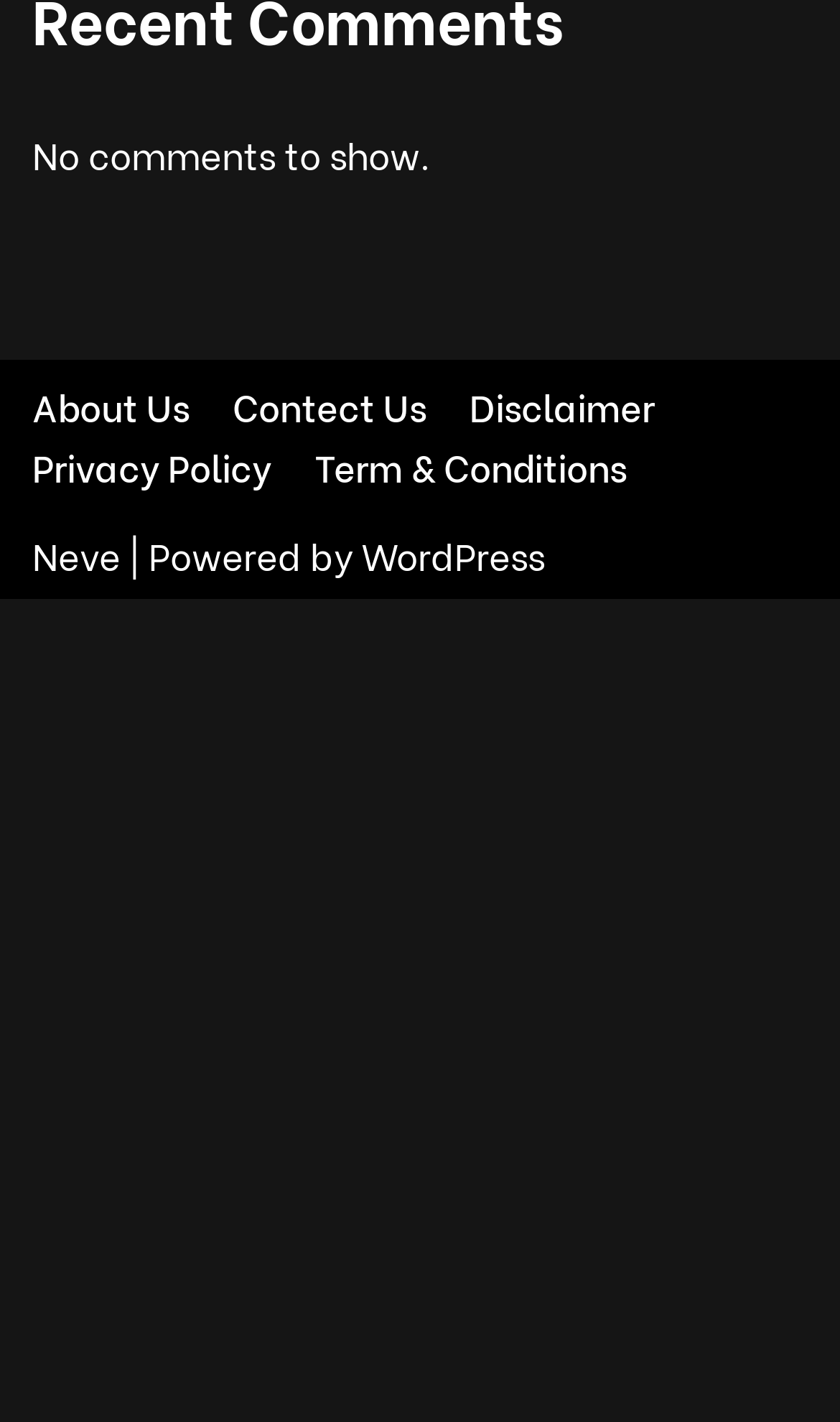Find the bounding box of the UI element described as: "Neve". The bounding box coordinates should be given as four float values between 0 and 1, i.e., [left, top, right, bottom].

[0.038, 0.95, 0.144, 0.988]